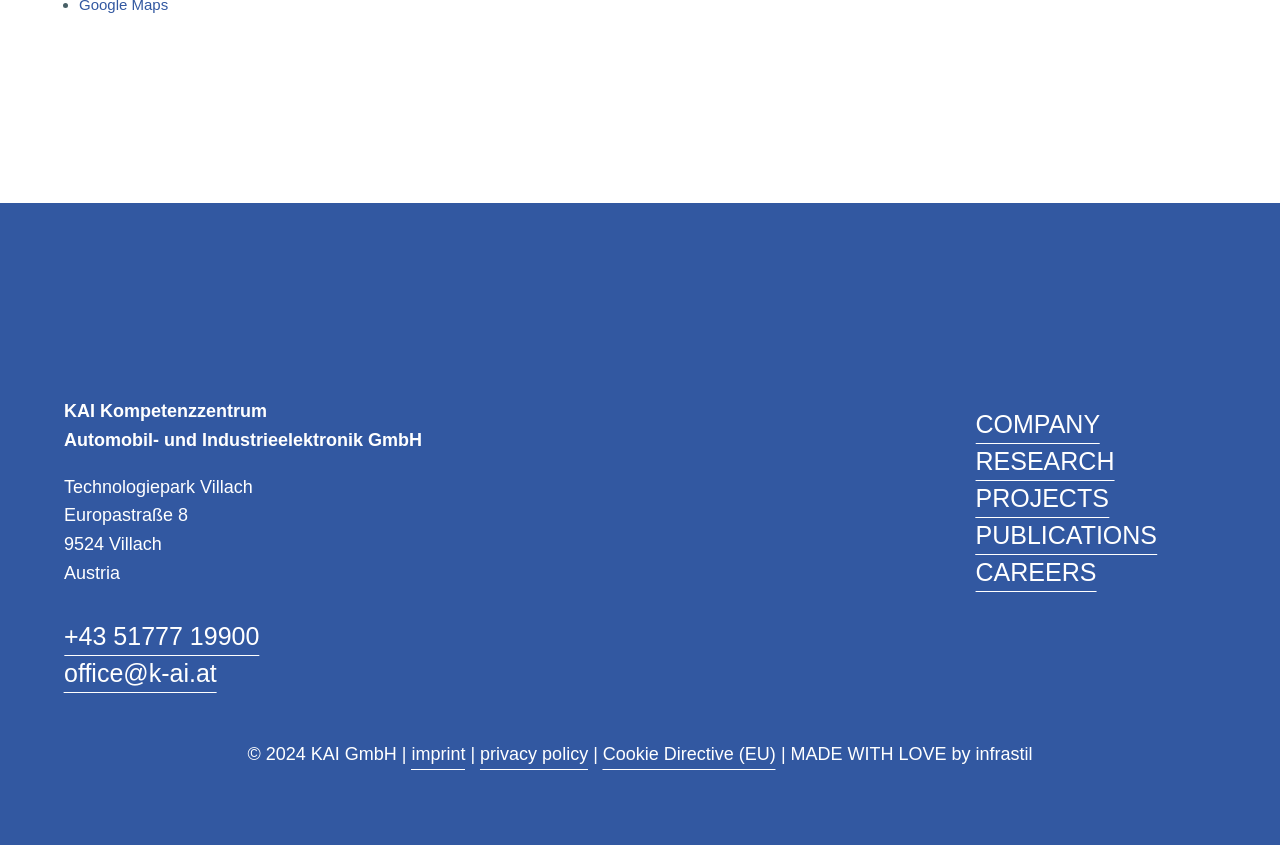Refer to the element description CAREERS and identify the corresponding bounding box in the screenshot. Format the coordinates as (top-left x, top-left y, bottom-right x, bottom-right y) with values in the range of 0 to 1.

[0.762, 0.657, 0.857, 0.701]